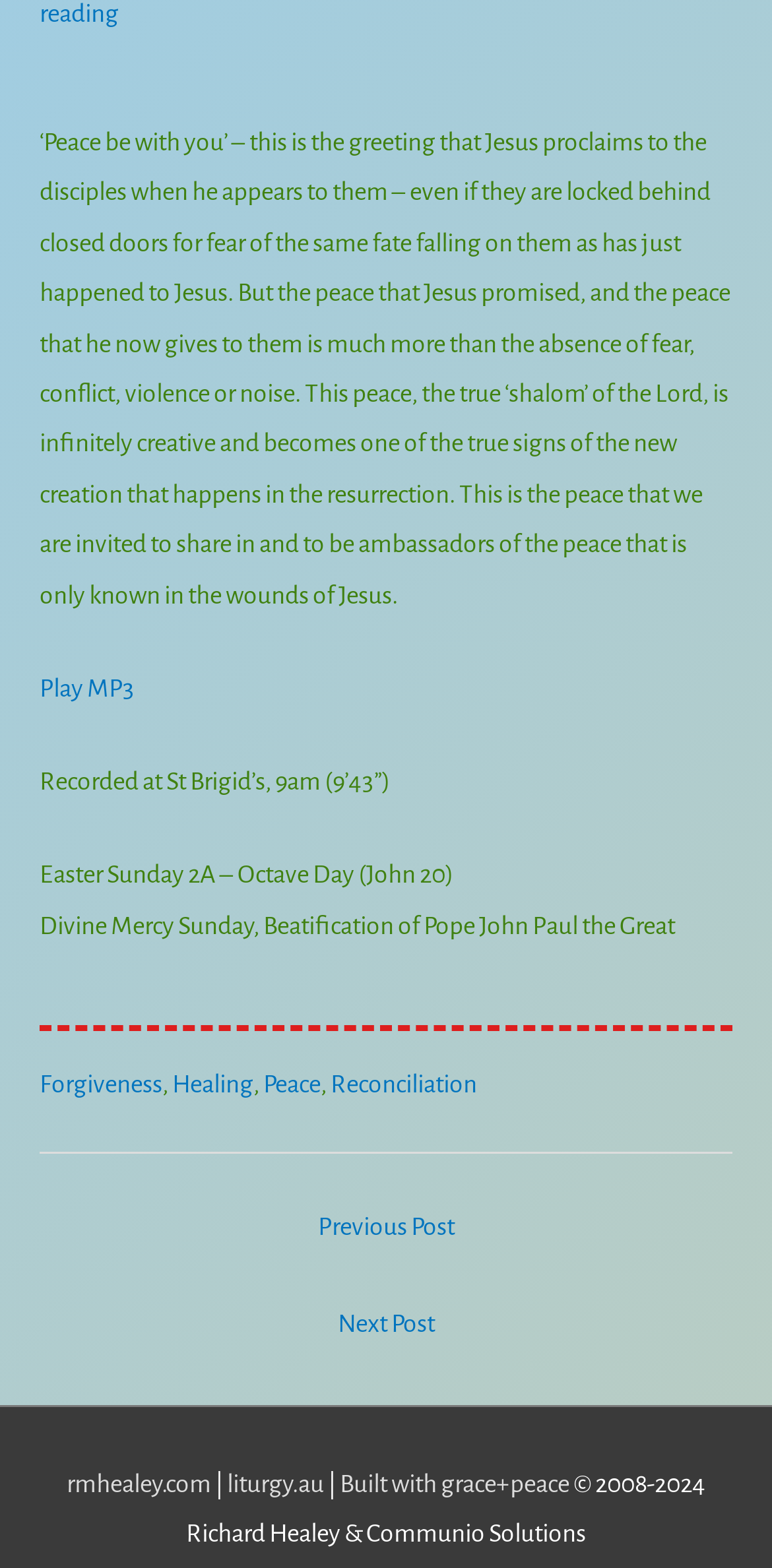Locate the bounding box of the UI element based on this description: "Built with grace+peace". Provide four float numbers between 0 and 1 as [left, top, right, bottom].

[0.44, 0.938, 0.737, 0.955]